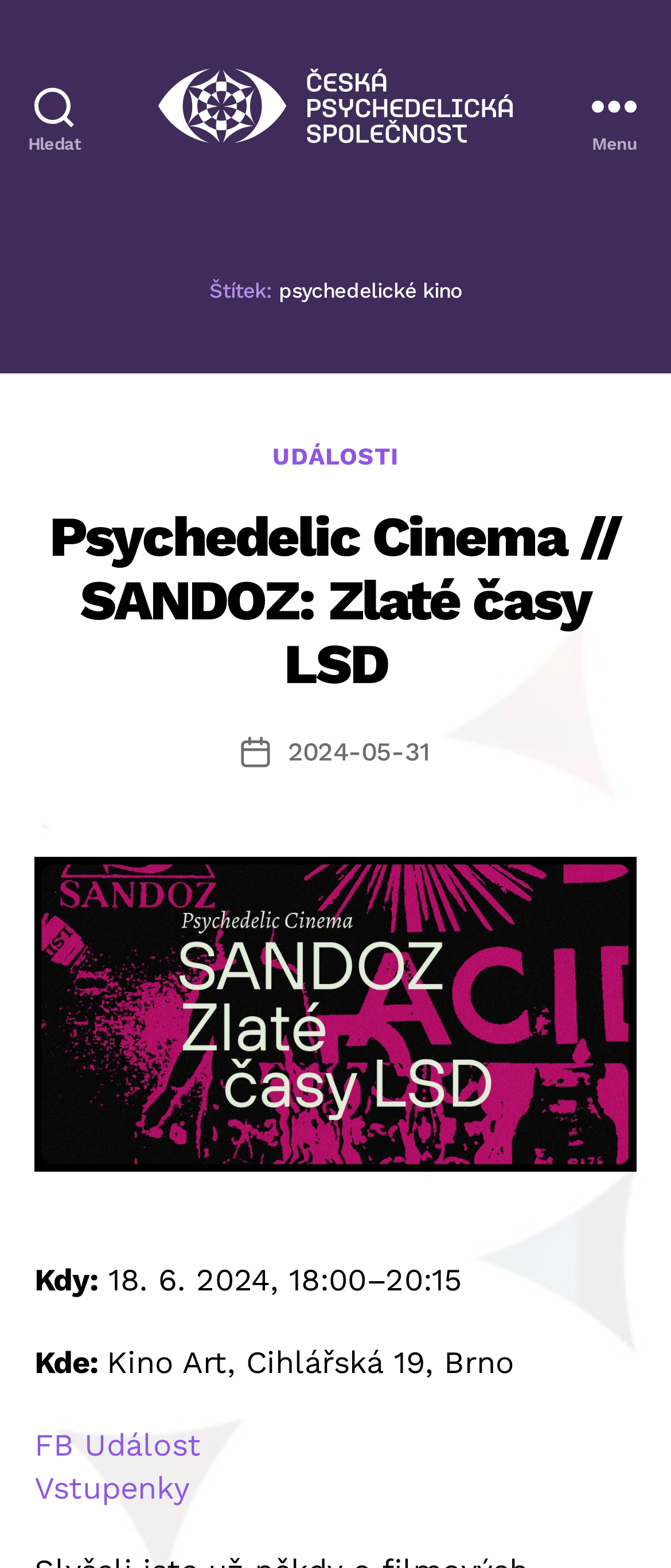What is the time of the event?
Provide a detailed answer to the question, using the image to inform your response.

The time of the event can be found in the text '18. 6. 2024, 18:00–20:15' which is located below the location of the event, and it is labeled as 'Kdy:'.